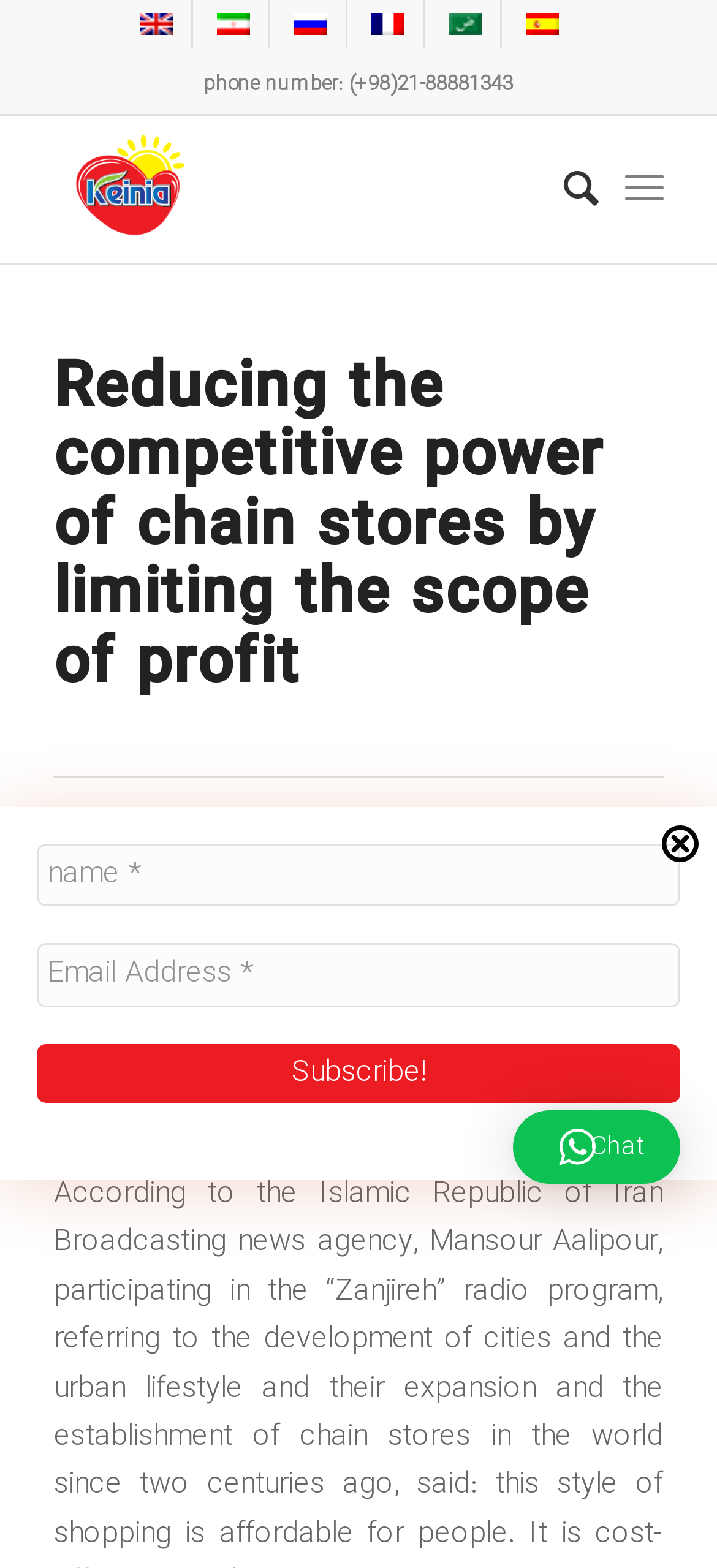Please give a concise answer to this question using a single word or phrase: 
What is the function of the button?

To subscribe